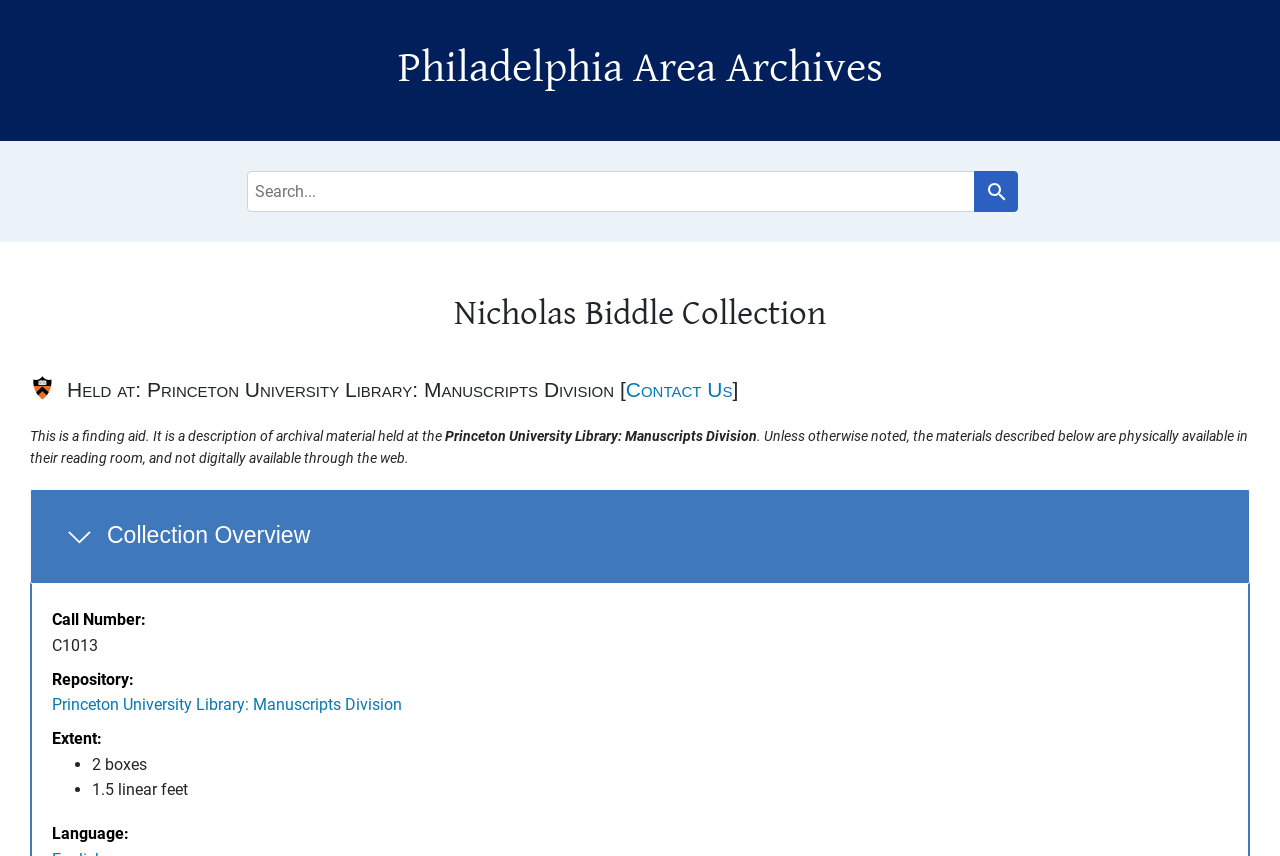Find and indicate the bounding box coordinates of the region you should select to follow the given instruction: "Go to Philadelphia Area Archives".

[0.311, 0.05, 0.689, 0.109]